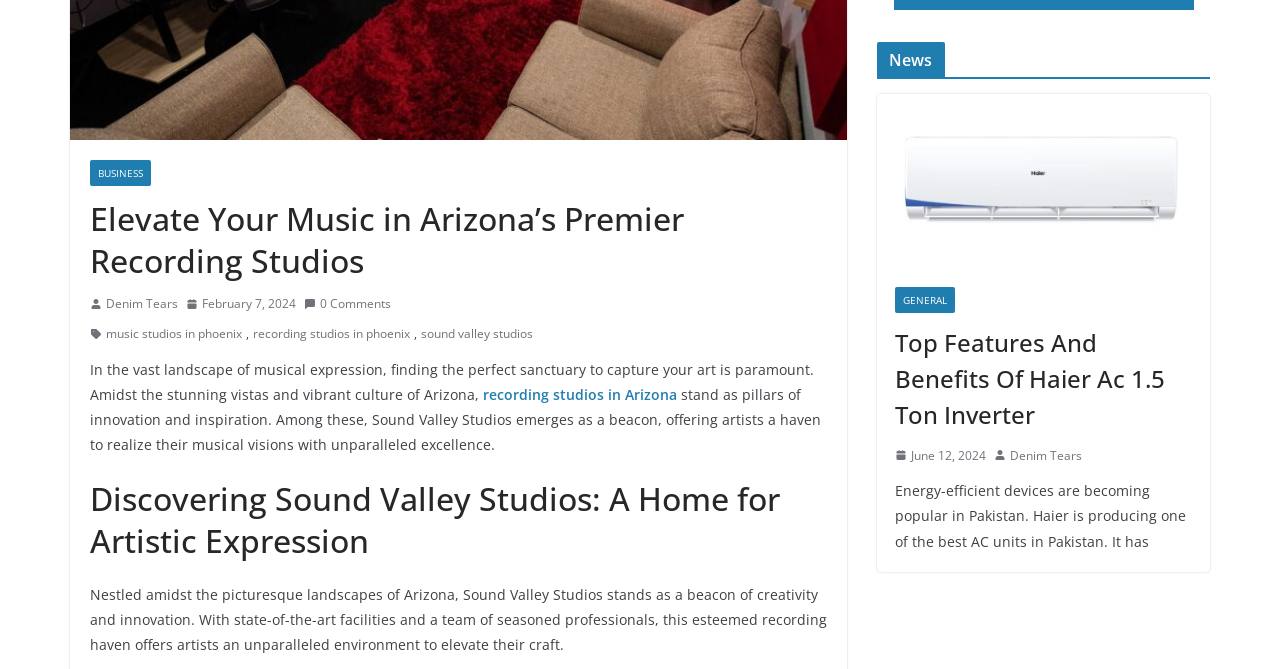Using the description "February 7, 2024", locate and provide the bounding box of the UI element.

[0.145, 0.439, 0.231, 0.471]